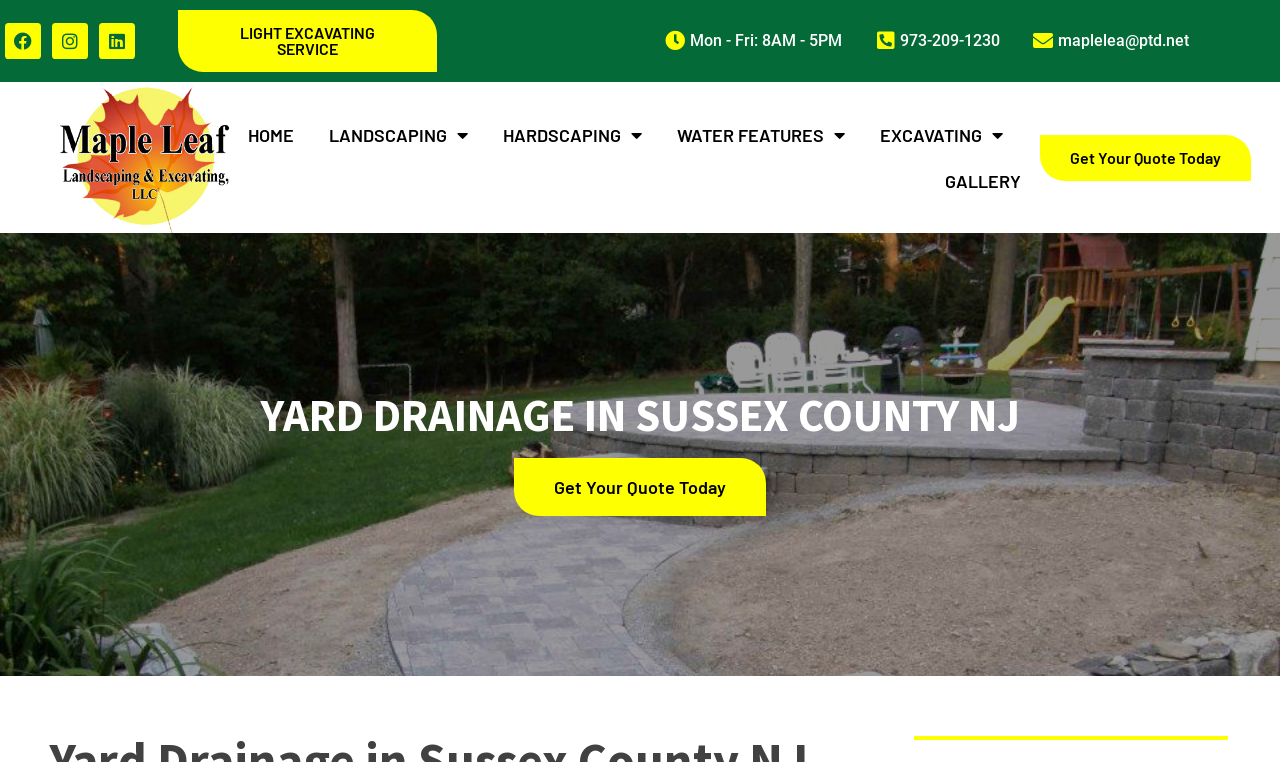What is the business hours of the service?
Provide a short answer using one word or a brief phrase based on the image.

Mon - Fri: 8AM - 5PM